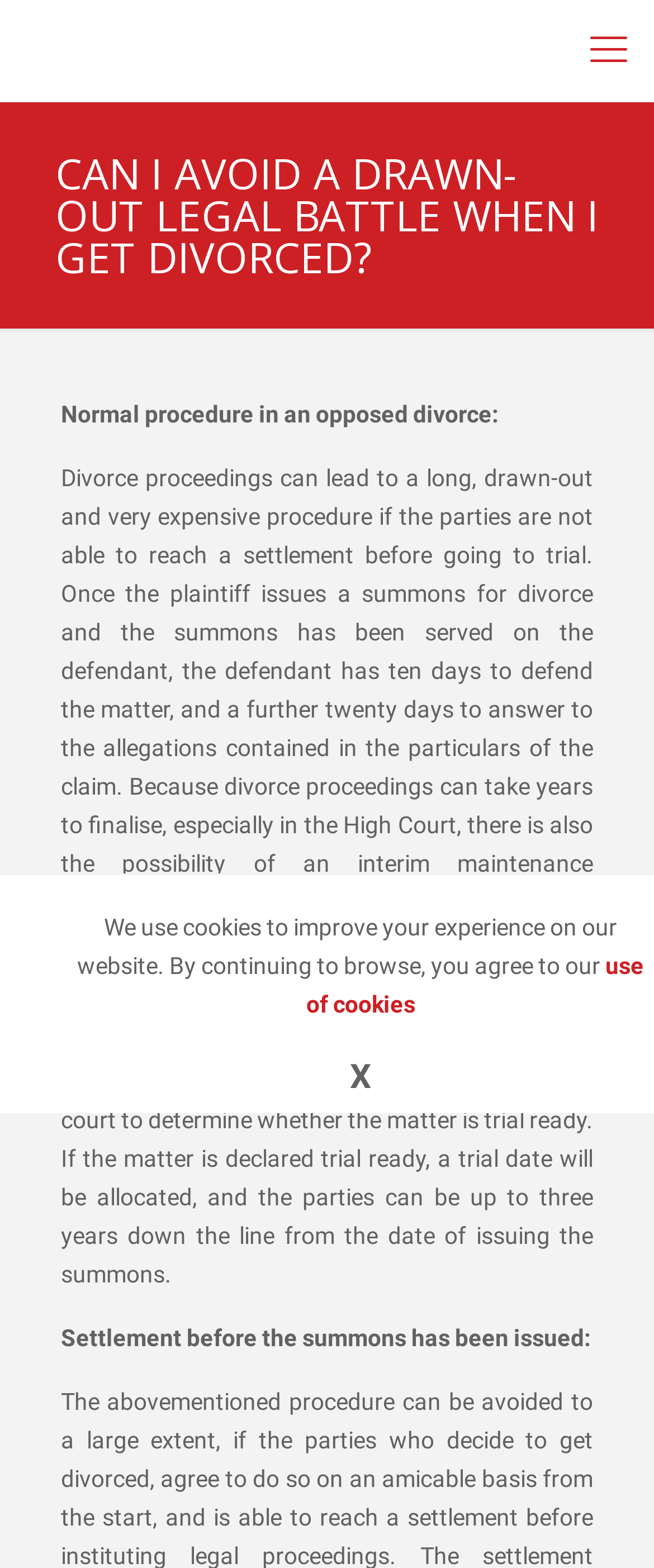What is the purpose of a pre-trial conference?
Please provide a comprehensive answer based on the information in the image.

The purpose of a pre-trial conference can be inferred from the paragraph 'Once both parties have discovered what documentation they wish to use at trial, a pre-trial conference needs to be conducted in order for the court to determine whether the matter is trial ready.' This indicates that the conference is held to determine whether the matter is ready for trial.